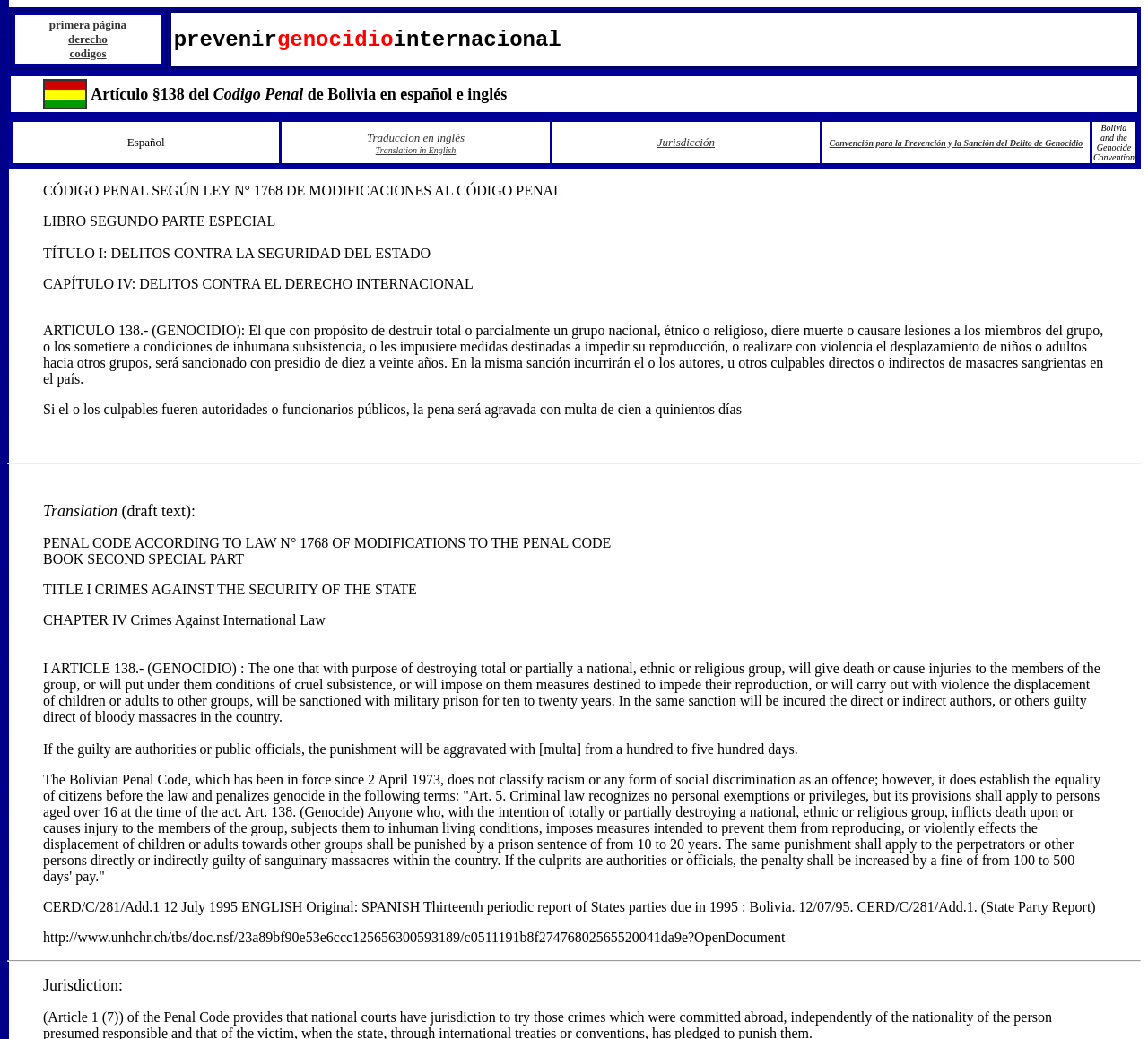What is the purpose of the Convention for the Prevention and Punishment of the Crime of Genocide?
Please look at the screenshot and answer using one word or phrase.

Prevention and punishment of genocide